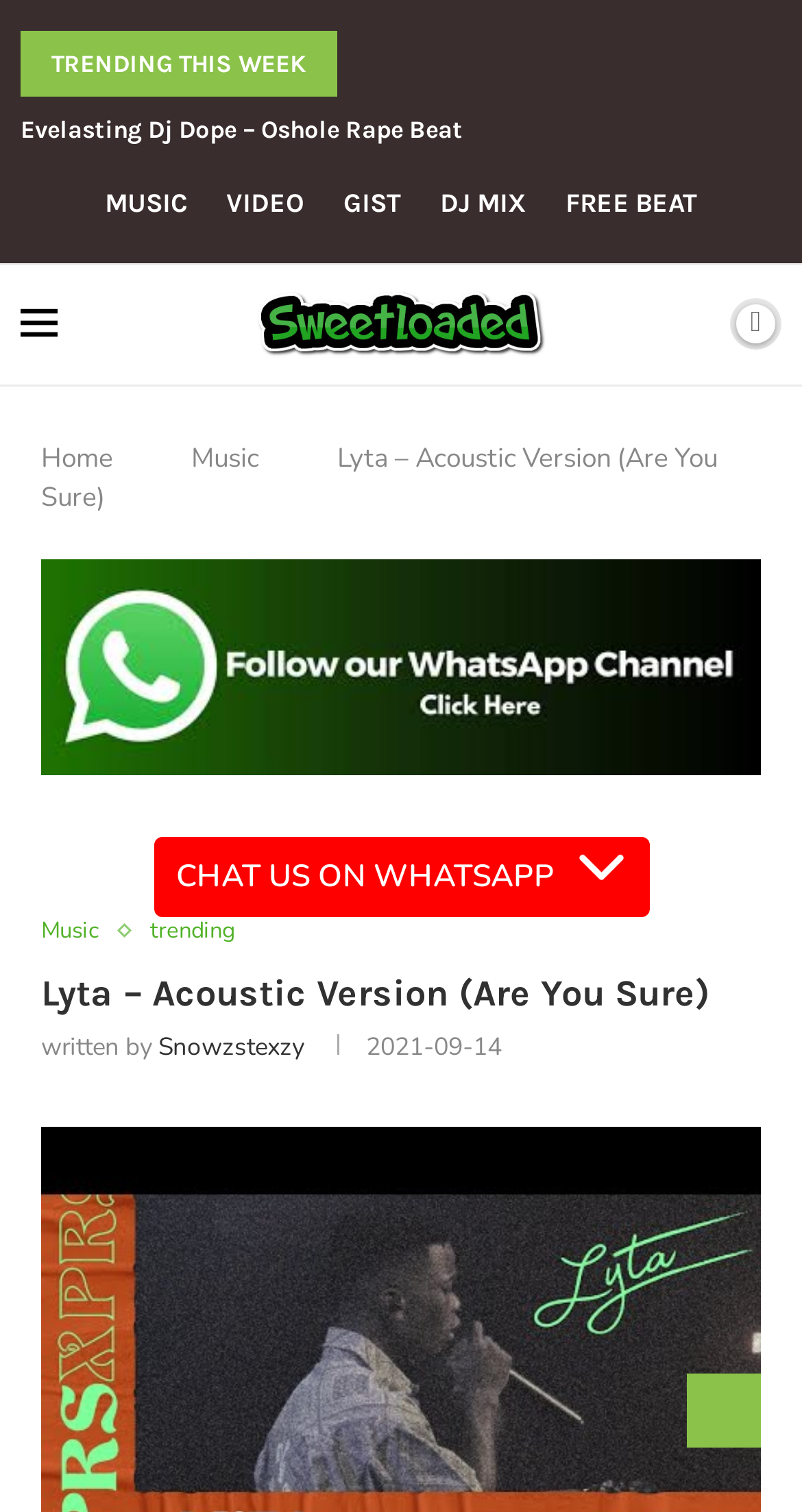Given the element description Free Beat, specify the bounding box coordinates of the corresponding UI element in the format (top-left x, top-left y, bottom-right x, bottom-right y). All values must be between 0 and 1.

[0.705, 0.121, 0.869, 0.149]